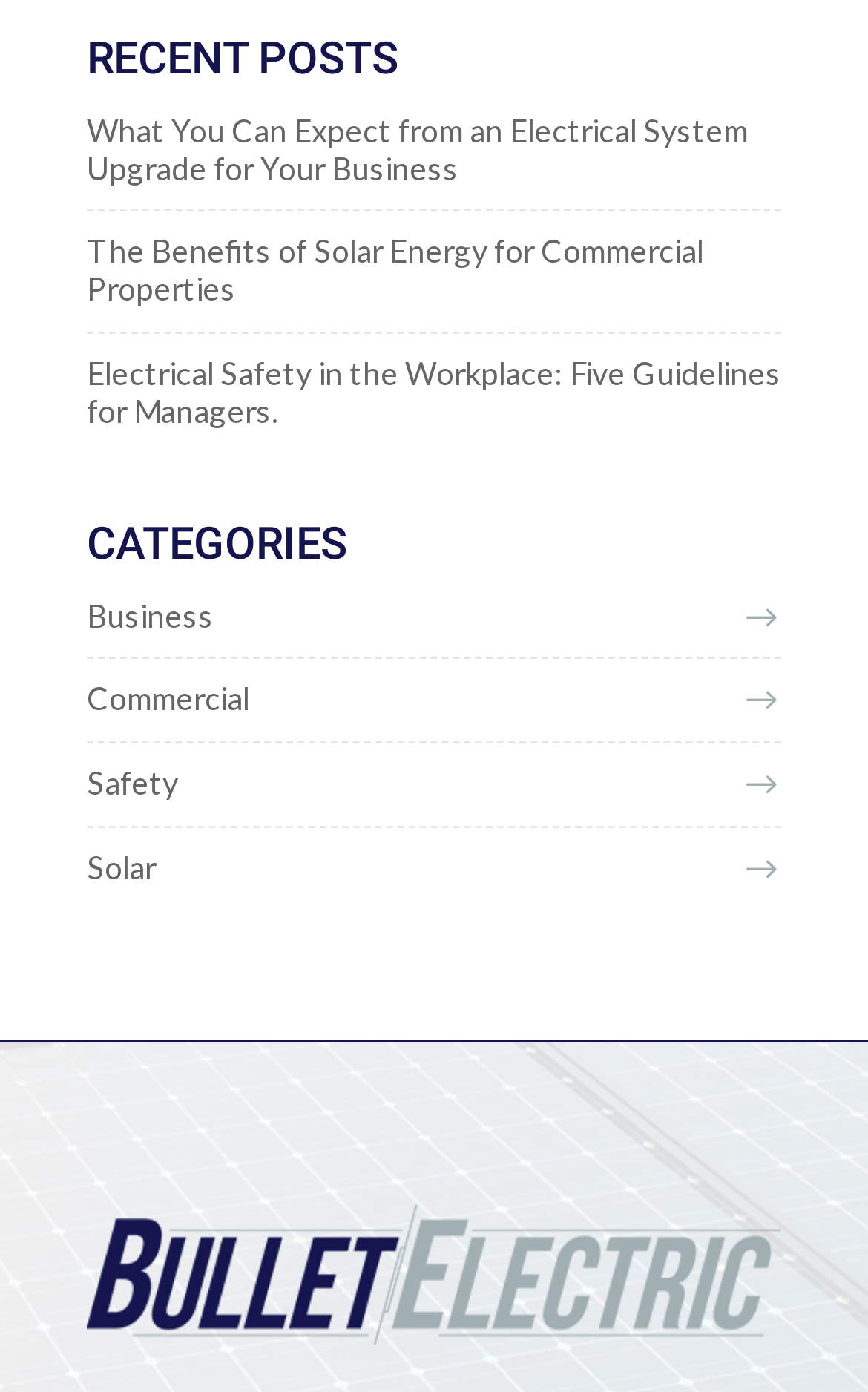How many categories are listed?
Give a one-word or short phrase answer based on the image.

4